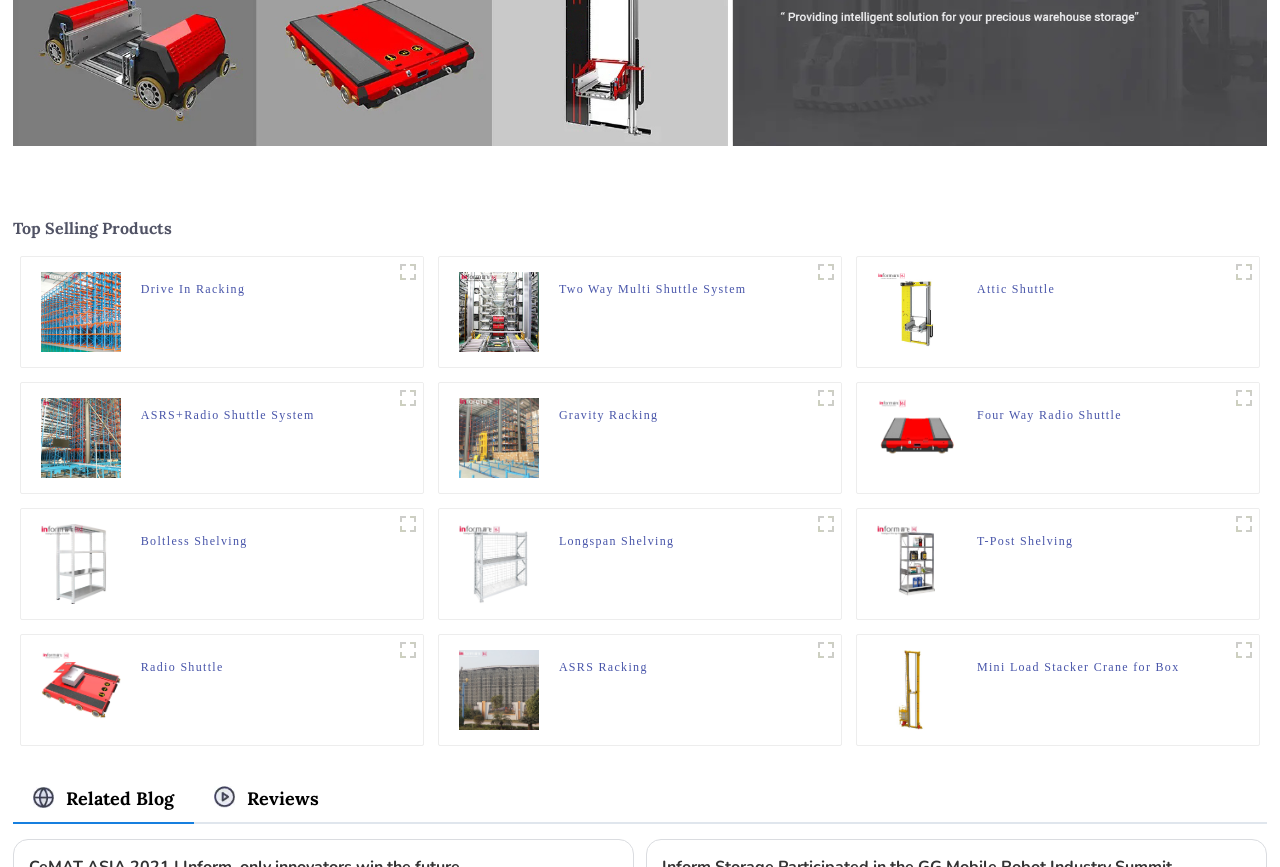What is the product with the shortest name?
Based on the visual details in the image, please answer the question thoroughly.

The product with the shortest name is 'T-Post' as it has the fewest characters in its name compared to other products.